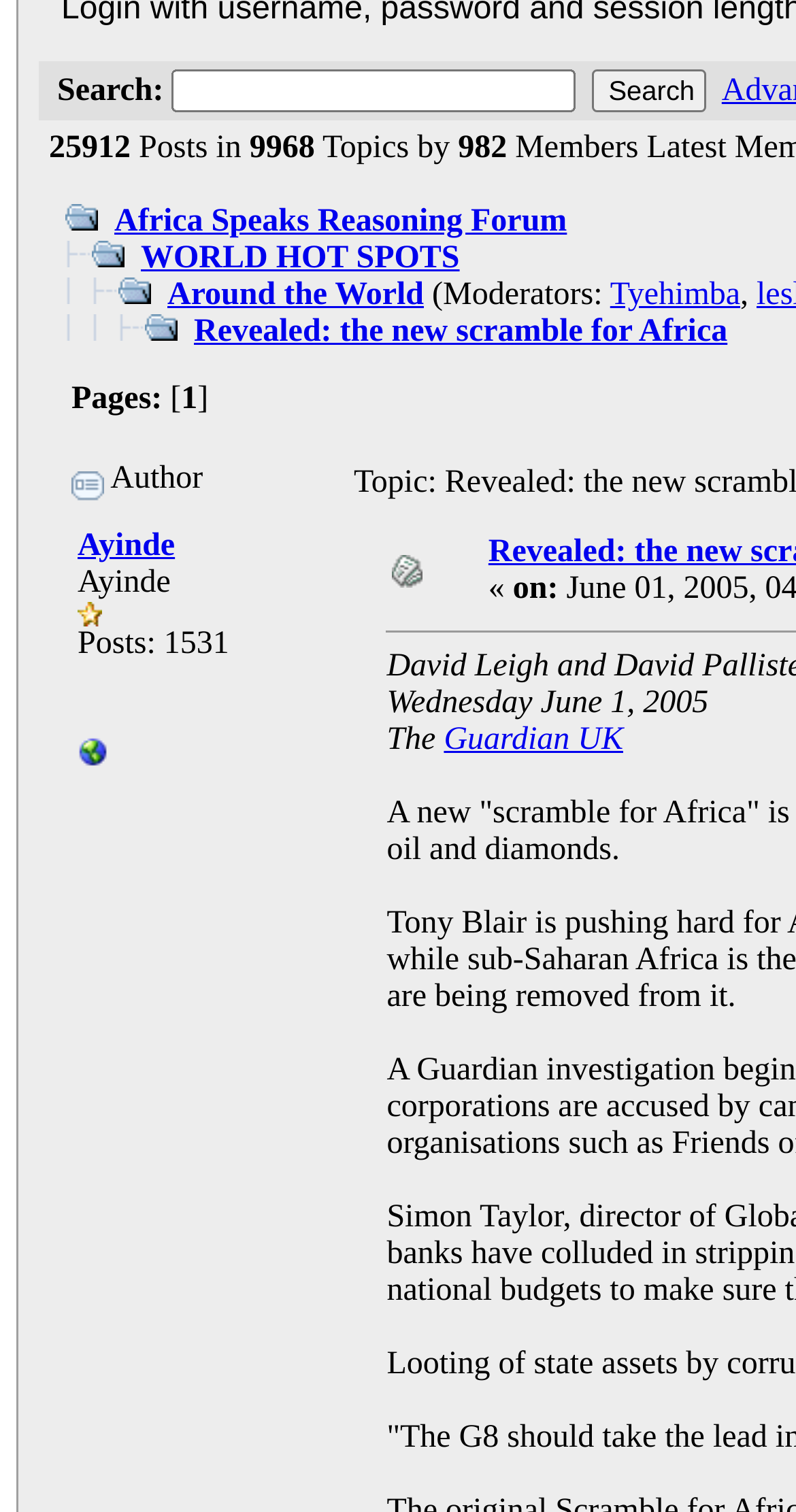From the element description: "Africa Speaks Reasoning Forum", extract the bounding box coordinates of the UI element. The coordinates should be expressed as four float numbers between 0 and 1, in the order [left, top, right, bottom].

[0.144, 0.135, 0.712, 0.158]